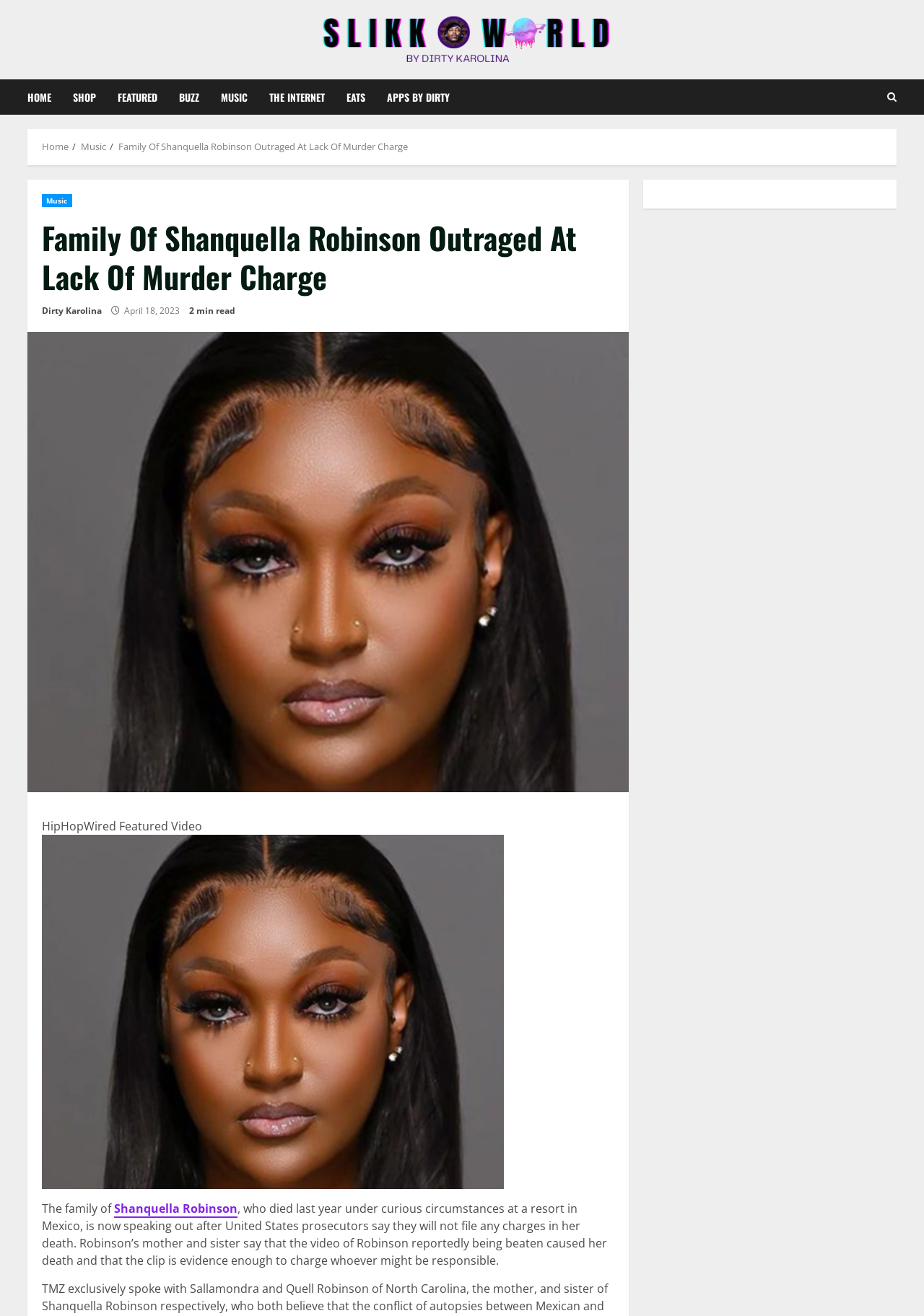What is the duration of the article's video? Based on the screenshot, please respond with a single word or phrase.

2 min